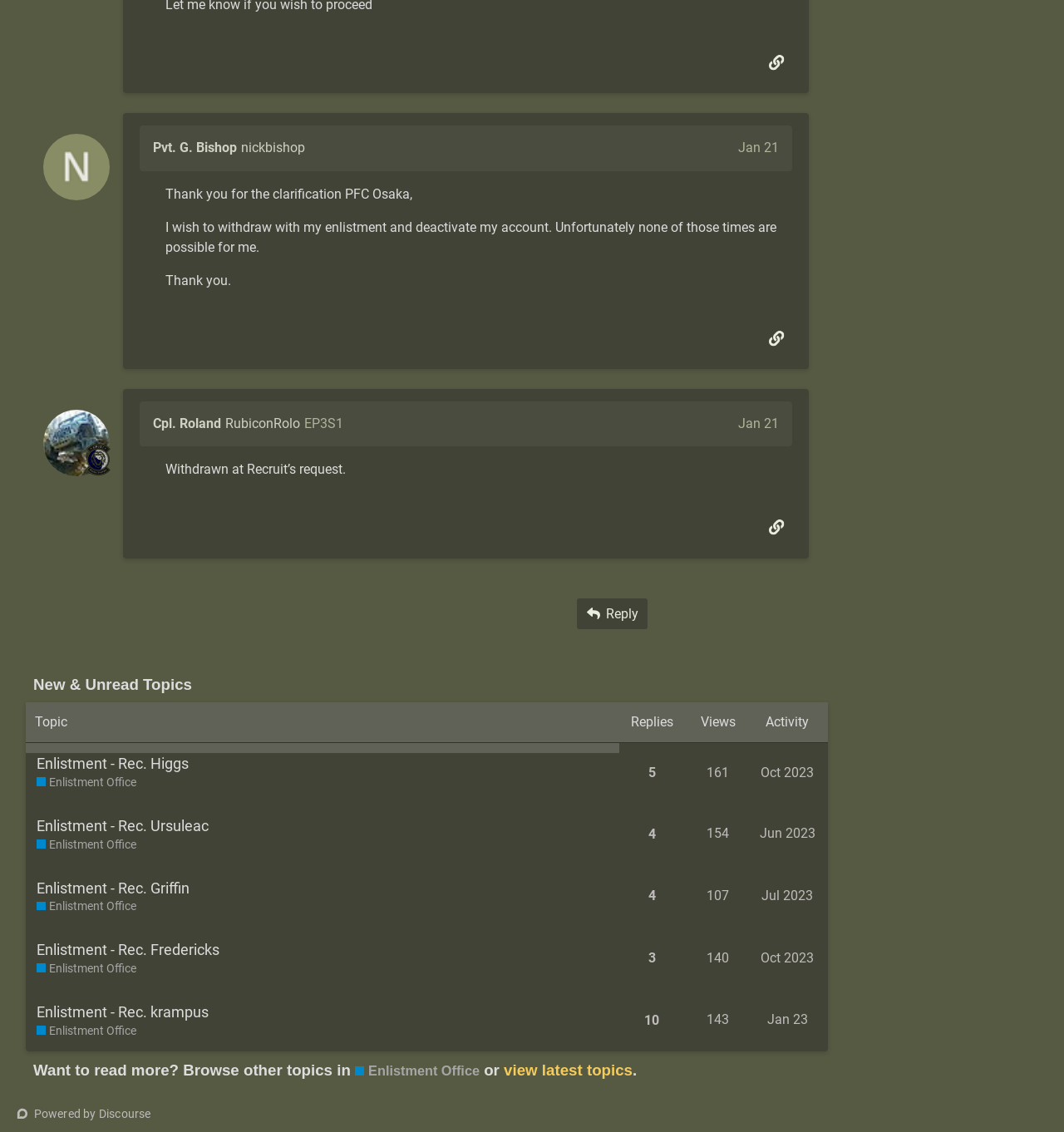Use a single word or phrase to answer the question:
What is the username of the user who posted 'Withdrawn at Recruit’s request.'?

Cpl. Roland